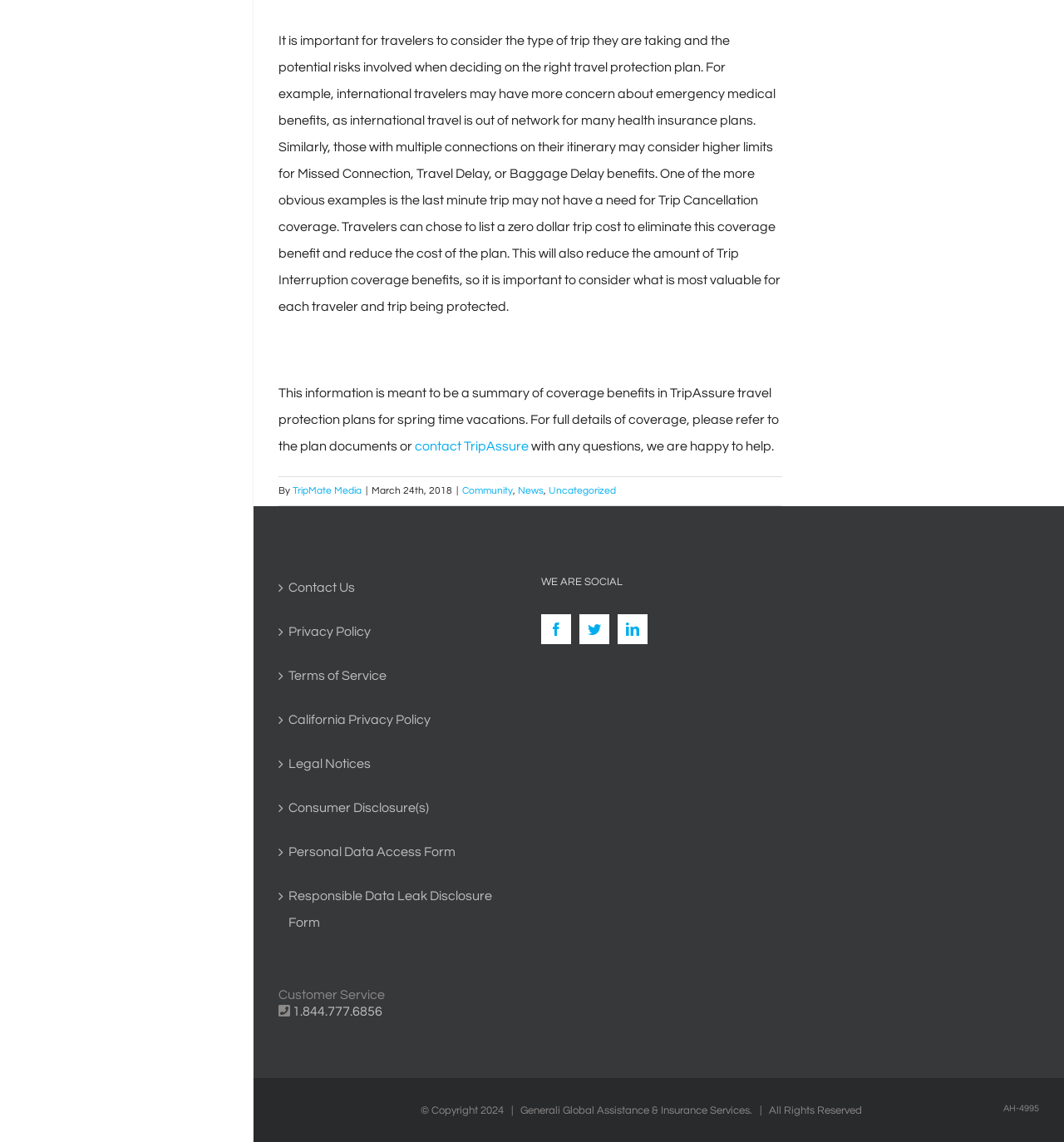Please identify the bounding box coordinates of the clickable region that I should interact with to perform the following instruction: "Call Customer Service". The coordinates should be expressed as four float numbers between 0 and 1, i.e., [left, top, right, bottom].

[0.275, 0.88, 0.359, 0.892]